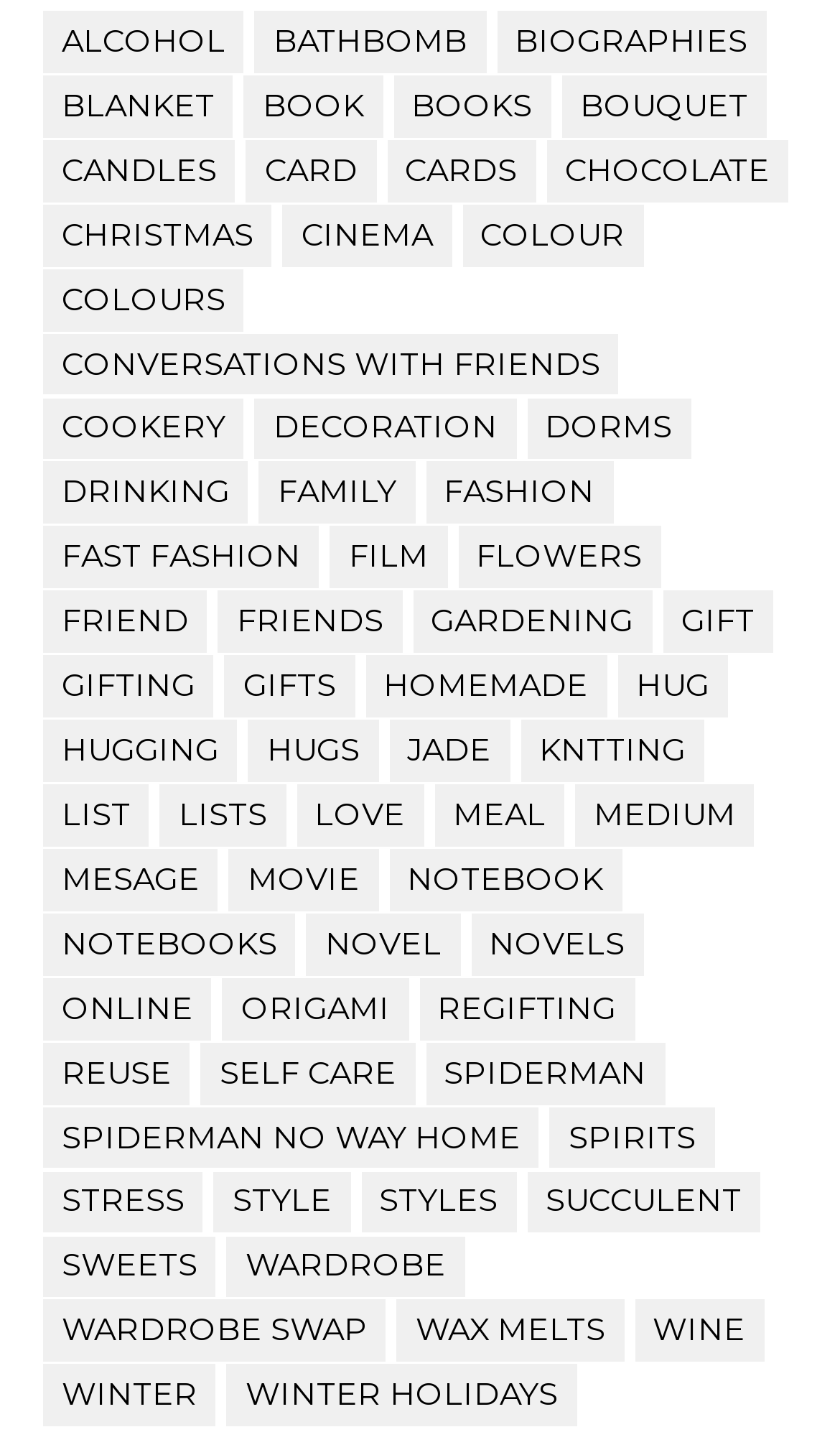Respond with a single word or short phrase to the following question: 
What is the first link on the webpage?

ALCOHOL